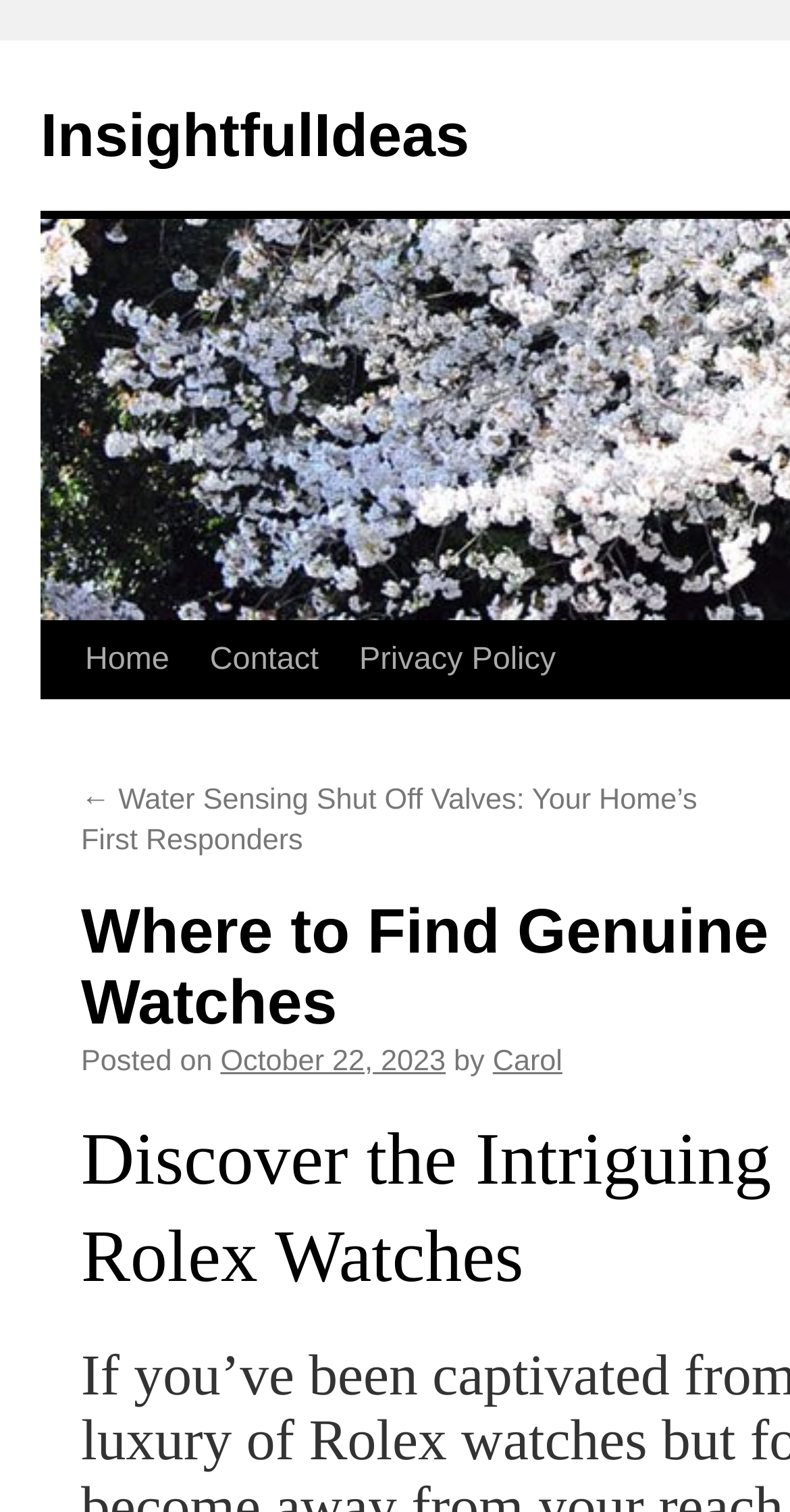Please determine the bounding box coordinates of the element to click in order to execute the following instruction: "visit author's page". The coordinates should be four float numbers between 0 and 1, specified as [left, top, right, bottom].

[0.624, 0.691, 0.712, 0.713]